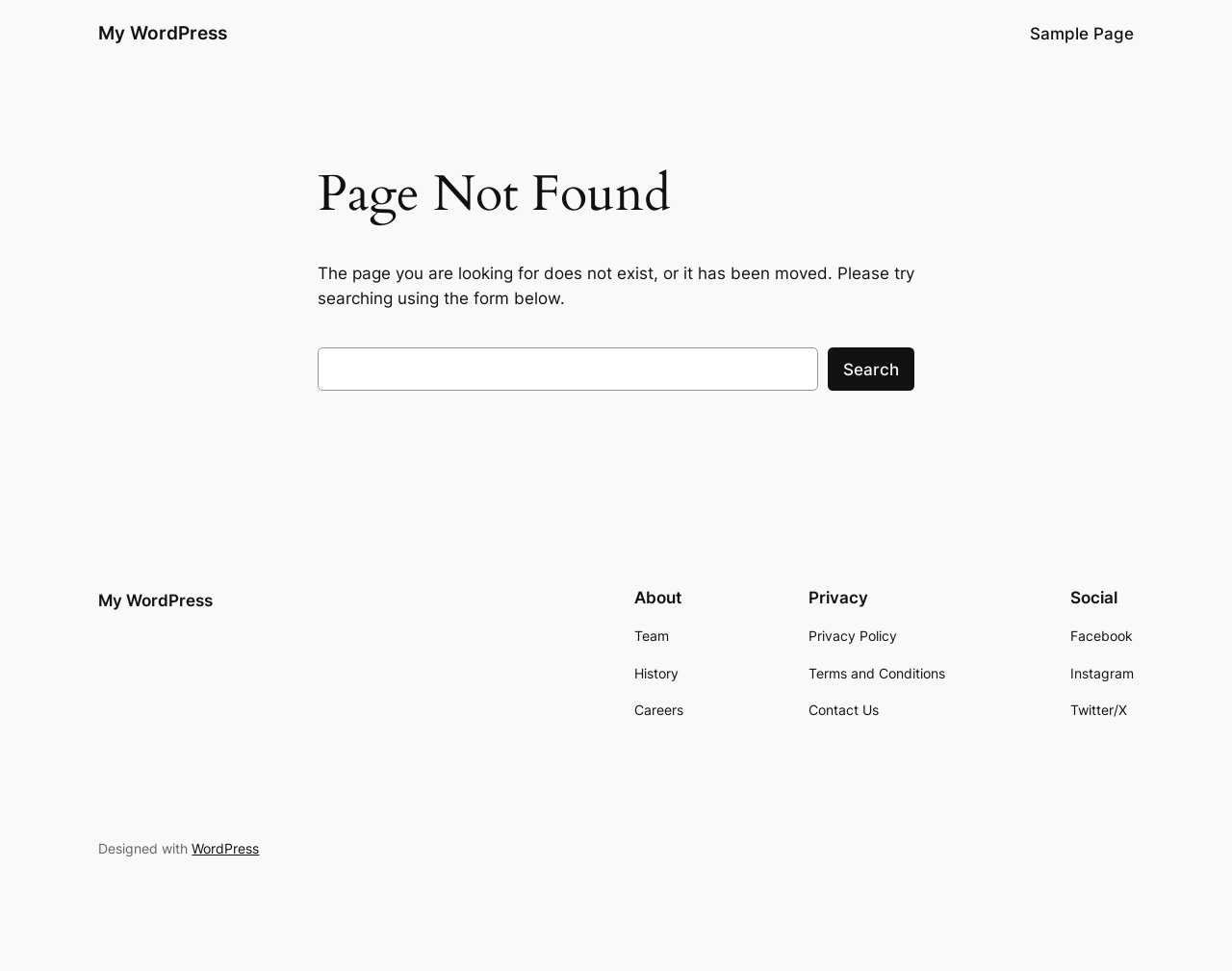Determine the bounding box coordinates of the target area to click to execute the following instruction: "Go to Our Company page."

None